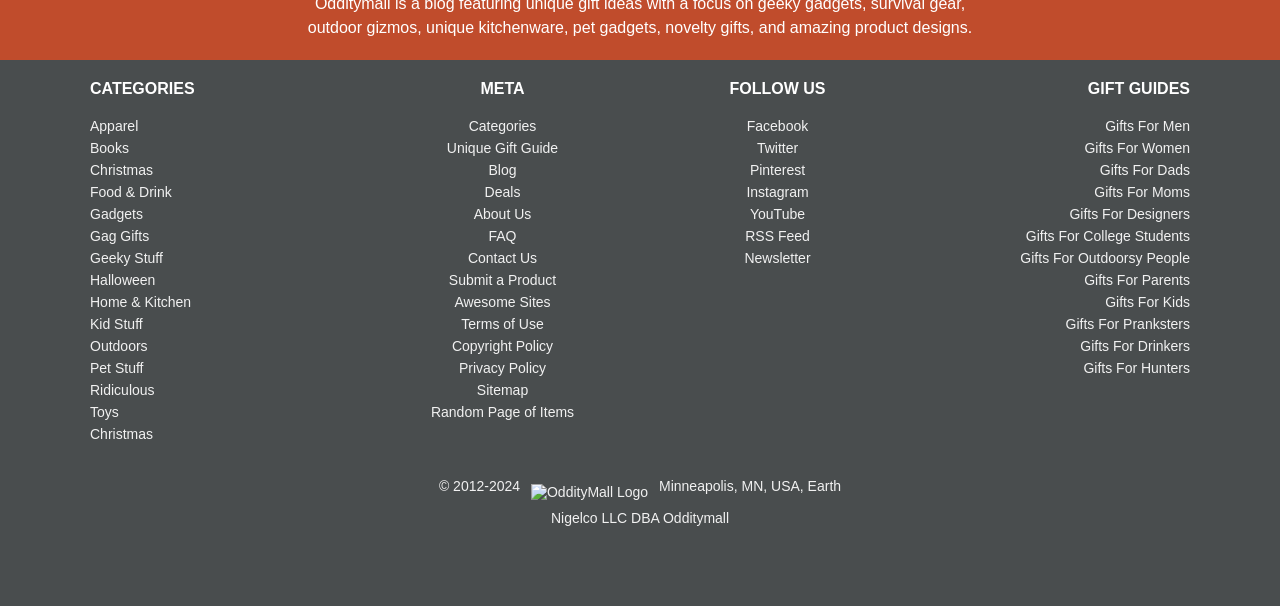How many social media platforms are listed?
Carefully analyze the image and provide a thorough answer to the question.

I counted the number of links under the 'FOLLOW US' heading, which are 'Facebook', 'Twitter', 'Pinterest', 'Instagram', 'YouTube', and 'RSS Feed'. There are 6 links in total.